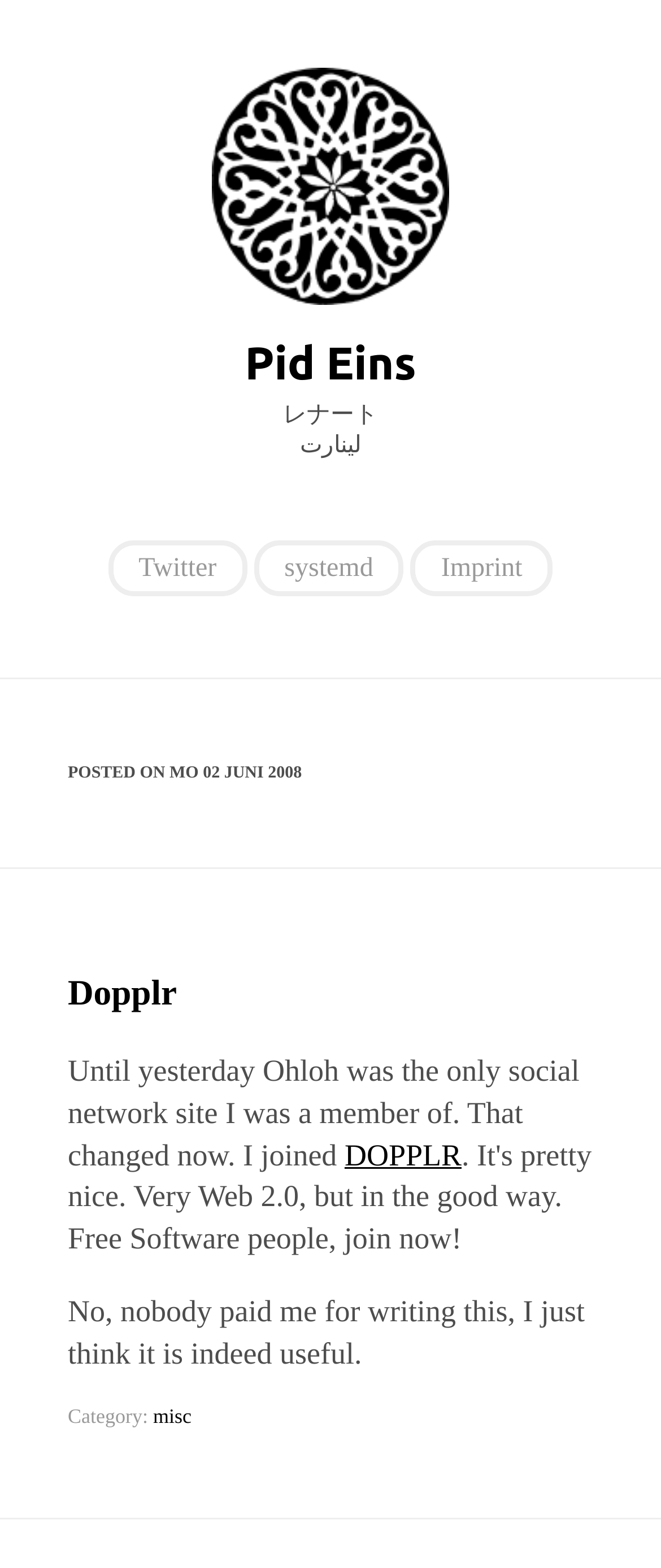Please identify the bounding box coordinates of the area that needs to be clicked to fulfill the following instruction: "visit Pid Eins."

[0.37, 0.216, 0.63, 0.248]